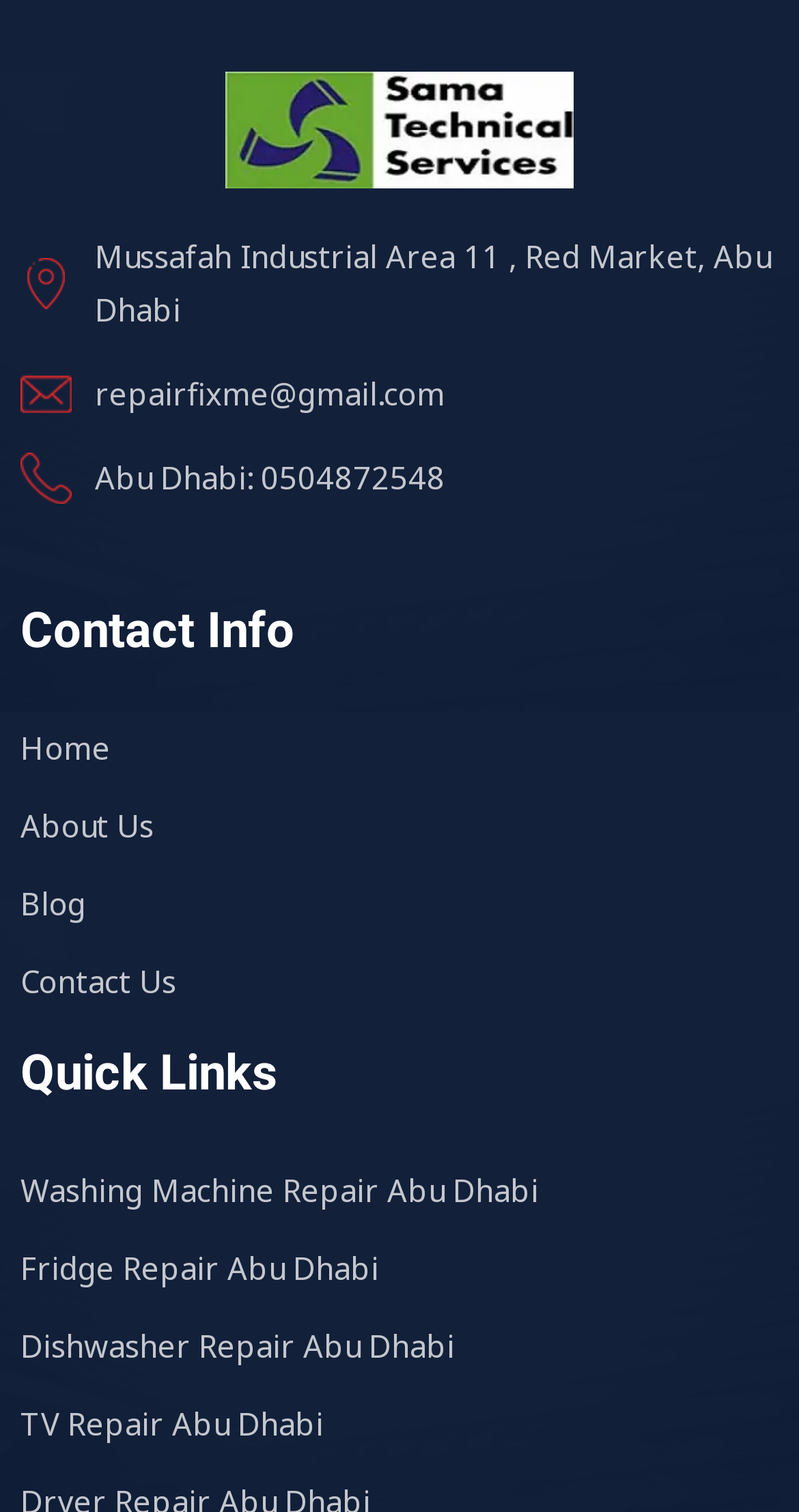Determine the bounding box coordinates of the target area to click to execute the following instruction: "Learn about 'Office Cleaning'."

None